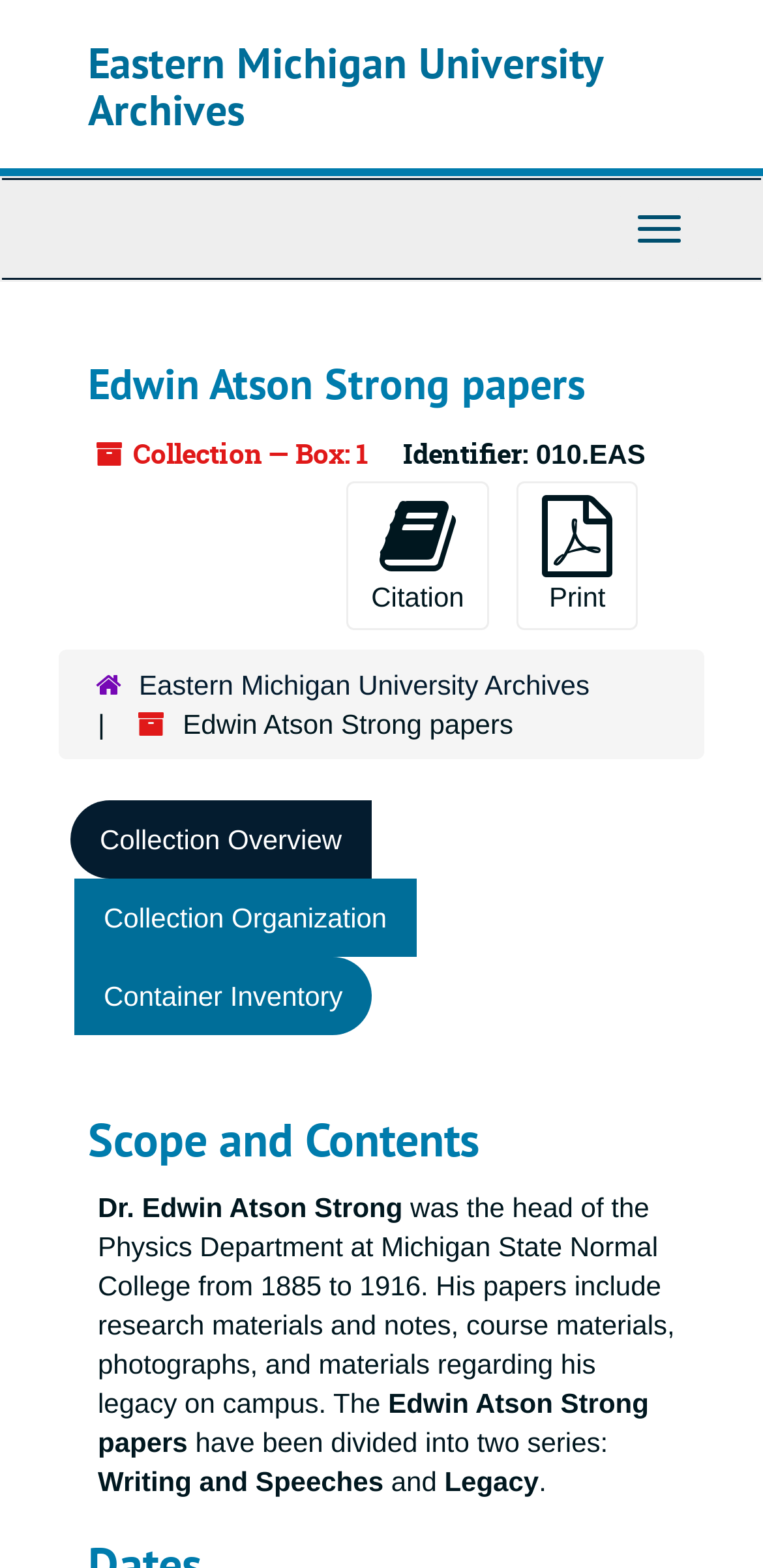What is the identifier of the collection?
Refer to the image and provide a detailed answer to the question.

I found the answer by looking at the StaticText element with the text 'Identifier:' and its adjacent element with the text '010.EAS', which suggests that '010.EAS' is the identifier of the collection.